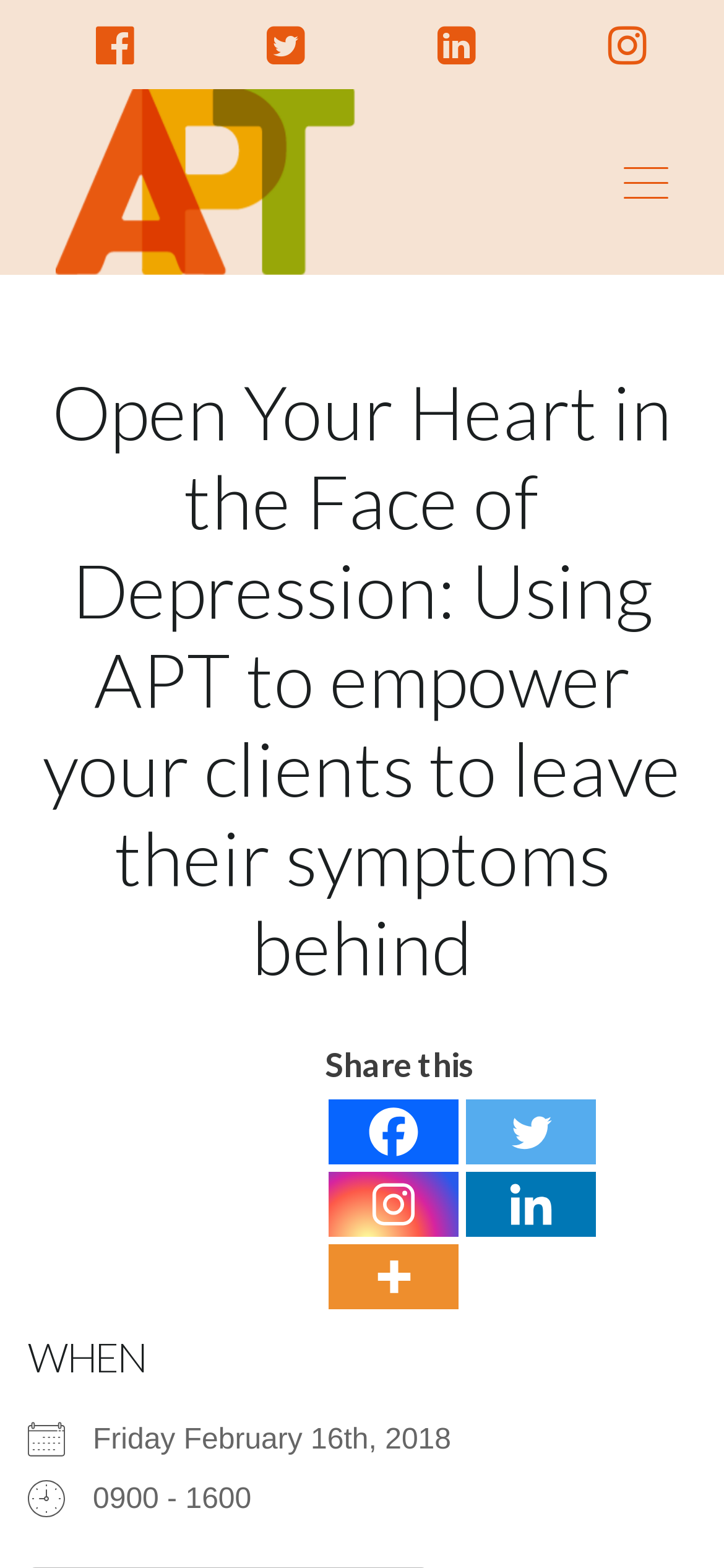Bounding box coordinates should be in the format (top-left x, top-left y, bottom-right x, bottom-right y) and all values should be floating point numbers between 0 and 1. Determine the bounding box coordinate for the UI element described as: aria-label="Instagram" title="Instagram"

[0.454, 0.747, 0.633, 0.789]